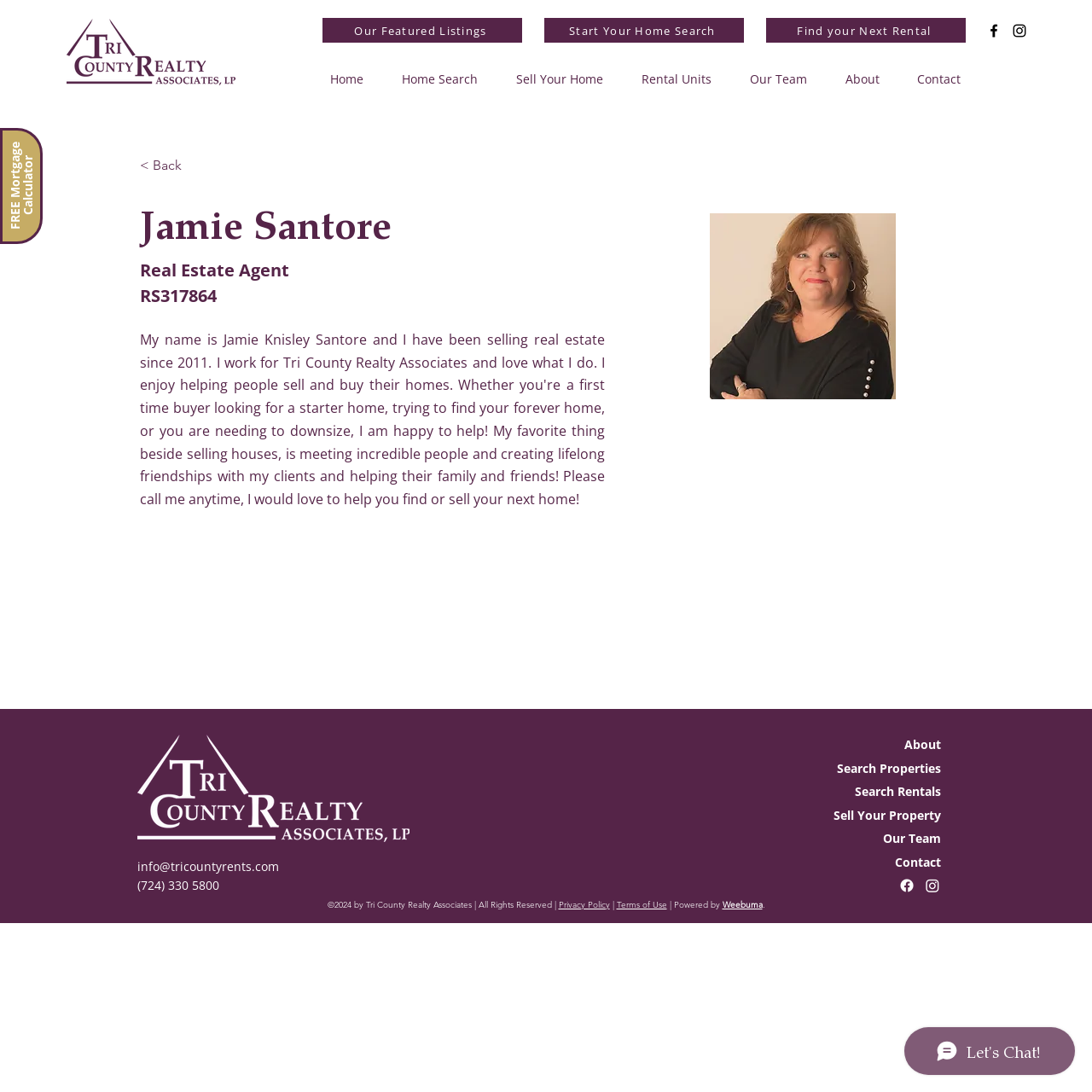Could you indicate the bounding box coordinates of the region to click in order to complete this instruction: "Find your next rental property".

[0.702, 0.016, 0.884, 0.039]